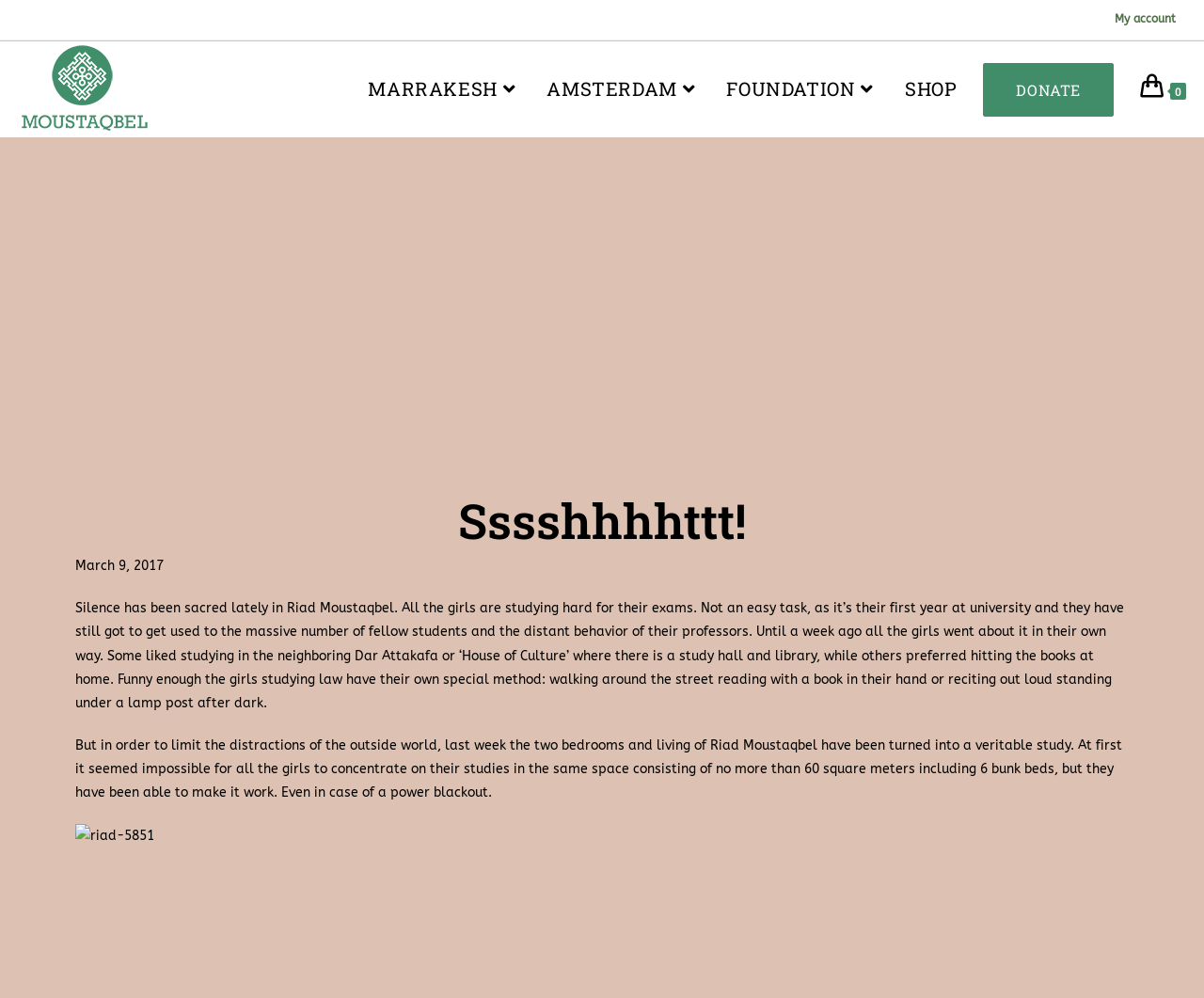Please find the bounding box for the following UI element description. Provide the coordinates in (top-left x, top-left y, bottom-right x, bottom-right y) format, with values between 0 and 1: GENFIN Business Finance

None